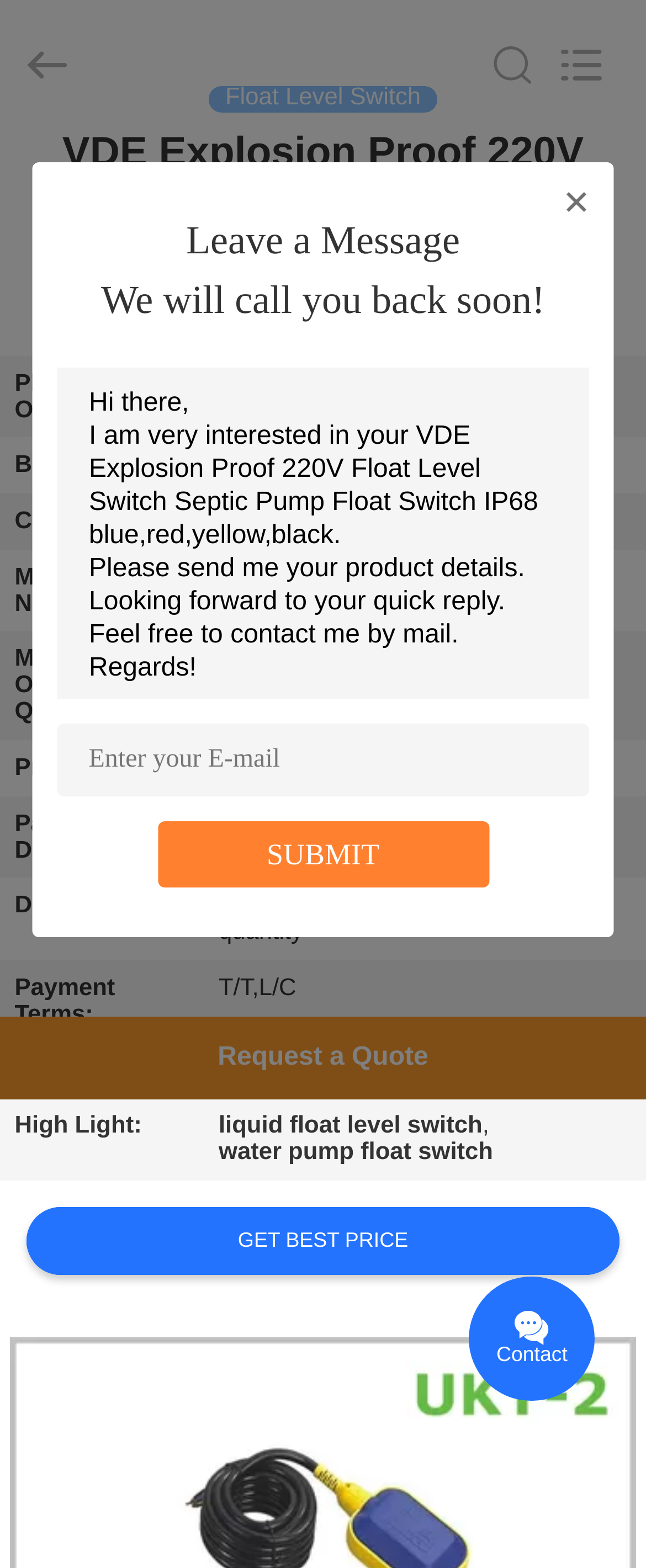Generate a detailed explanation of the webpage's features and information.

This webpage is about a product called "VDE Explosion Proof 220V Float Level Switch Septic Pump Float Switch IP68 blue,red,yellow,black" from China. At the top, there is a search bar and a navigation menu with links to "HOME", "PRODUCTS", "ABOUT US", "FACTORY TOUR", "QUALITY CONTROL", "CONTACT US", "REQUEST A QUOTE", and "NEWS". 

Below the navigation menu, there is a heading with the product name, followed by a table with detailed product information, including place of origin, brand name, certification, model number, minimum order quantity, price, packaging details, delivery time, payment terms, and supply ability.

On the right side of the page, there is a section with a heading "Contact" and a "Leave a Message" form, where users can enter their email and a message to inquire about the product. There is also a "SUBMIT" button below the form.

At the bottom of the page, there is a copyright notice and a "GET BEST PRICE" button. Additionally, there are two links, "Chat Now" and "Inquiry", which allow users to quickly contact the seller.